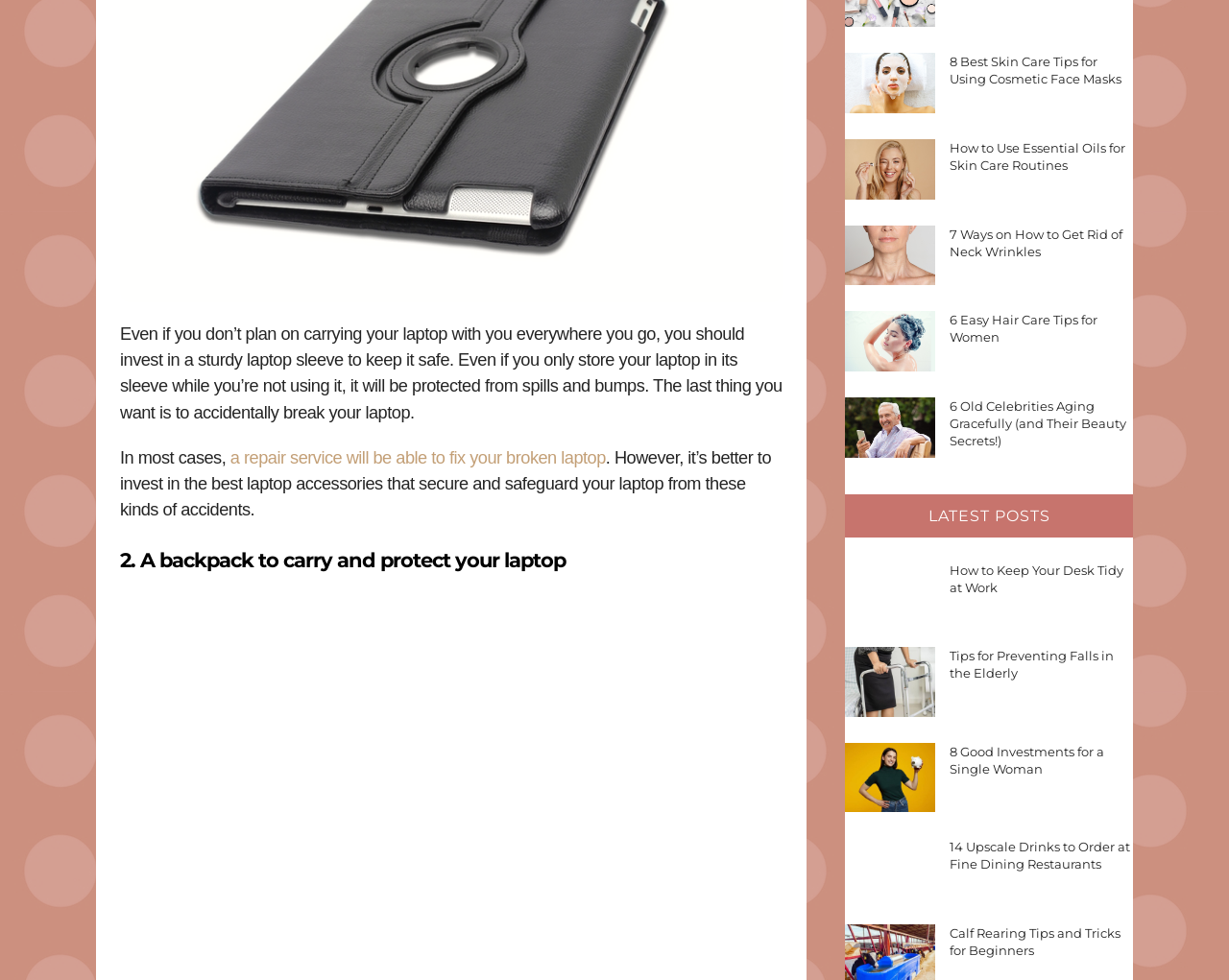Can you find the bounding box coordinates of the area I should click to execute the following instruction: "Read the article about carrying and protecting laptops"?

[0.09, 0.559, 0.645, 0.584]